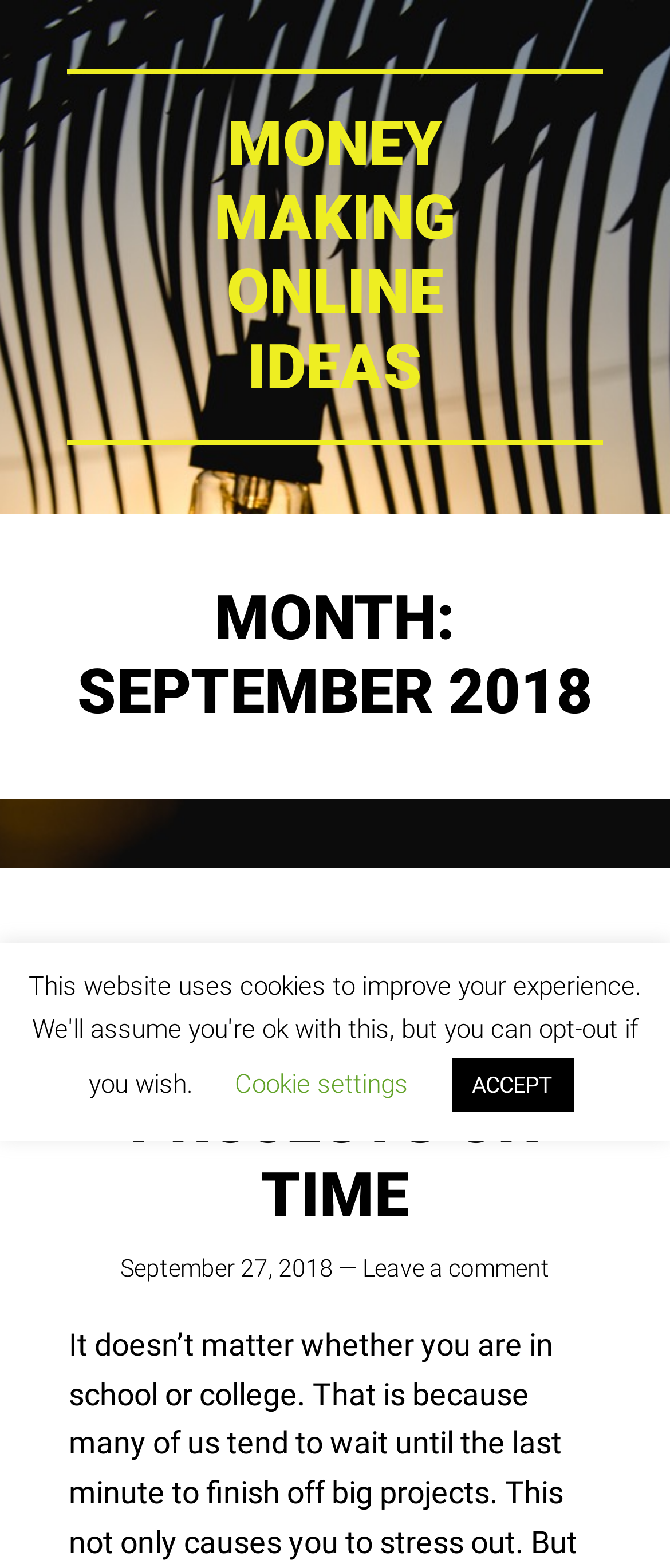Your task is to extract the text of the main heading from the webpage.

MONEY MAKING ONLINE IDEAS